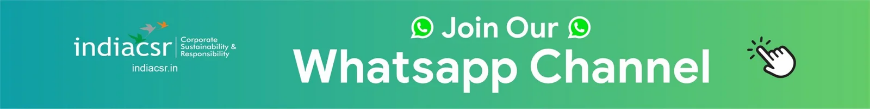What is the main text on the banner?
Give a single word or phrase answer based on the content of the image.

Join Our WhatsApp Channel